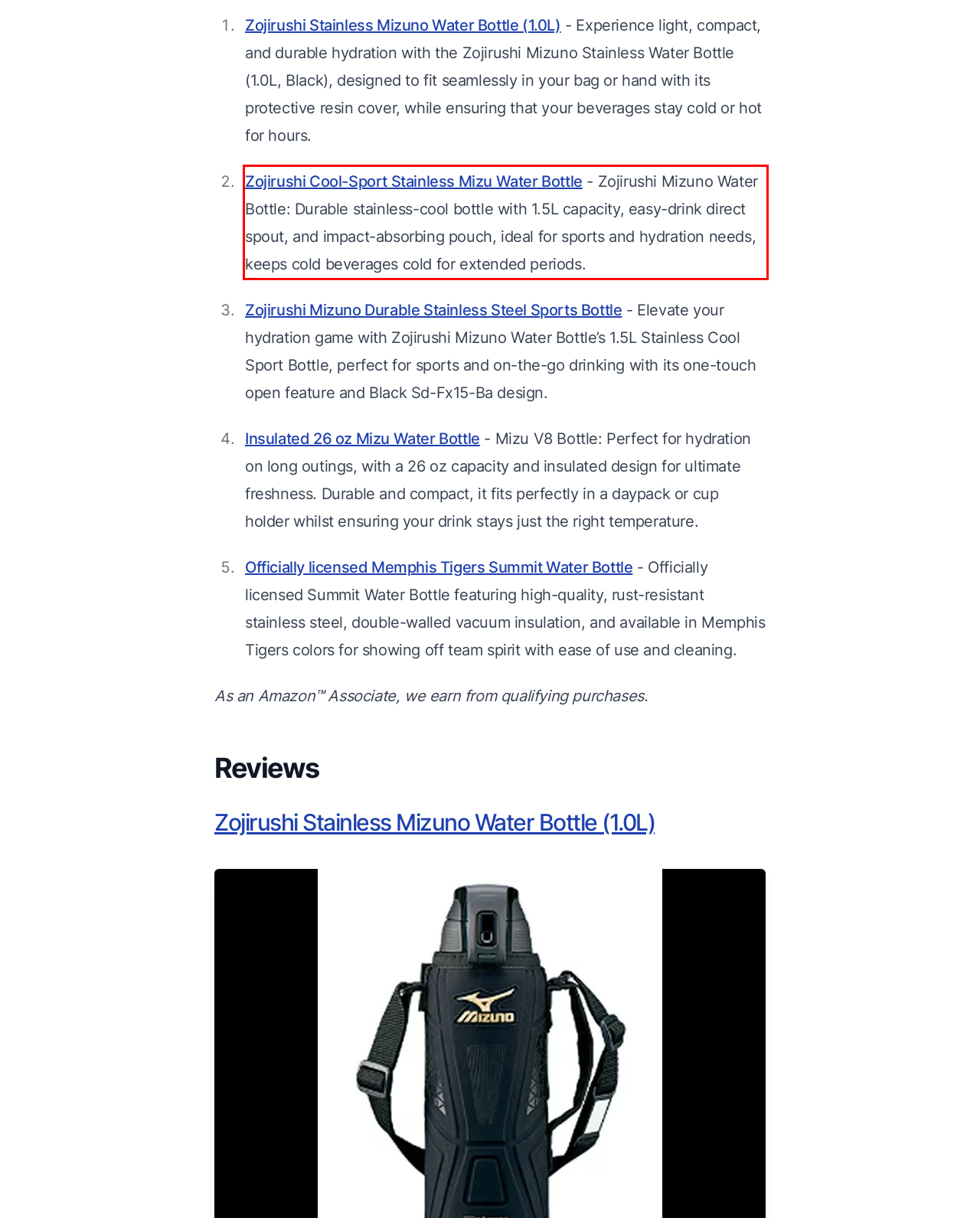You have a screenshot of a webpage, and there is a red bounding box around a UI element. Utilize OCR to extract the text within this red bounding box.

Zojirushi Cool-Sport Stainless Mizu Water Bottle - Zojirushi Mizuno Water Bottle: Durable stainless-cool bottle with 1.5L capacity, easy-drink direct spout, and impact-absorbing pouch, ideal for sports and hydration needs, keeps cold beverages cold for extended periods.